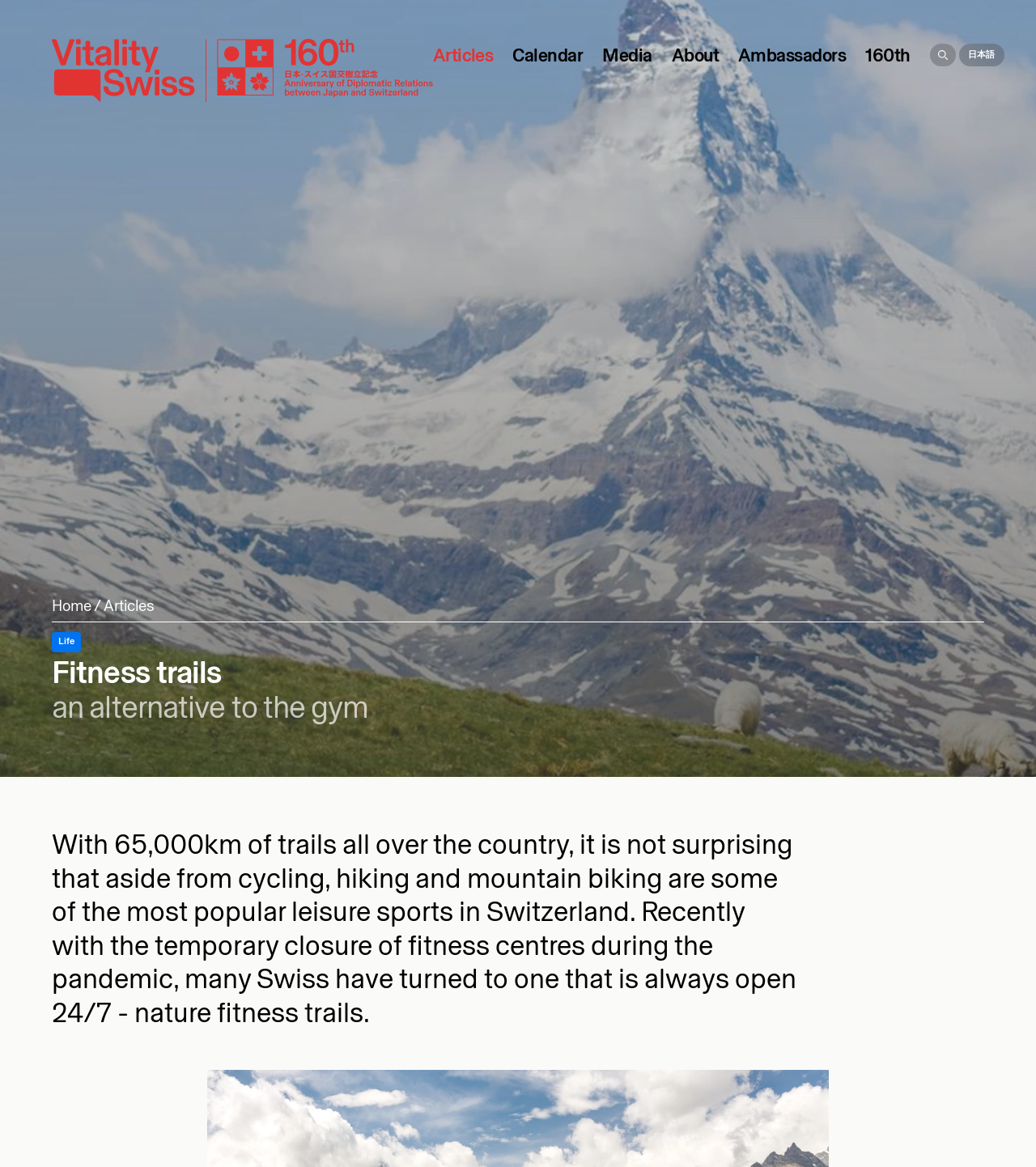Show the bounding box coordinates for the HTML element as described: "Opens in a new window".

None